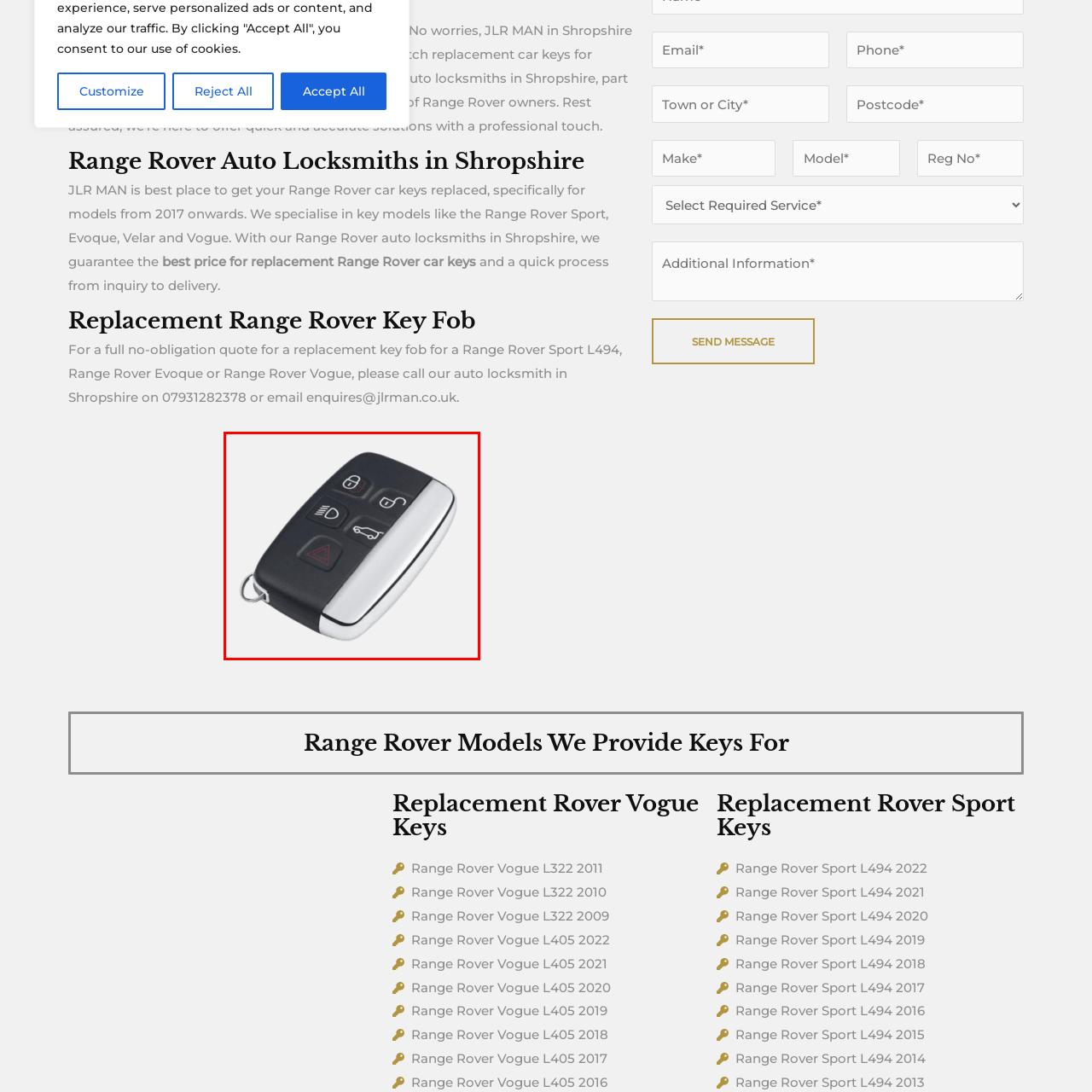What is the purpose of the shiny silver edge?  
Concentrate on the image marked with the red box and respond with a detailed answer that is fully based on the content of the image.

According to the caption, the shiny silver edge 'enhances its elegant appearance', suggesting that its purpose is to add a touch of elegance to the key fob's design.